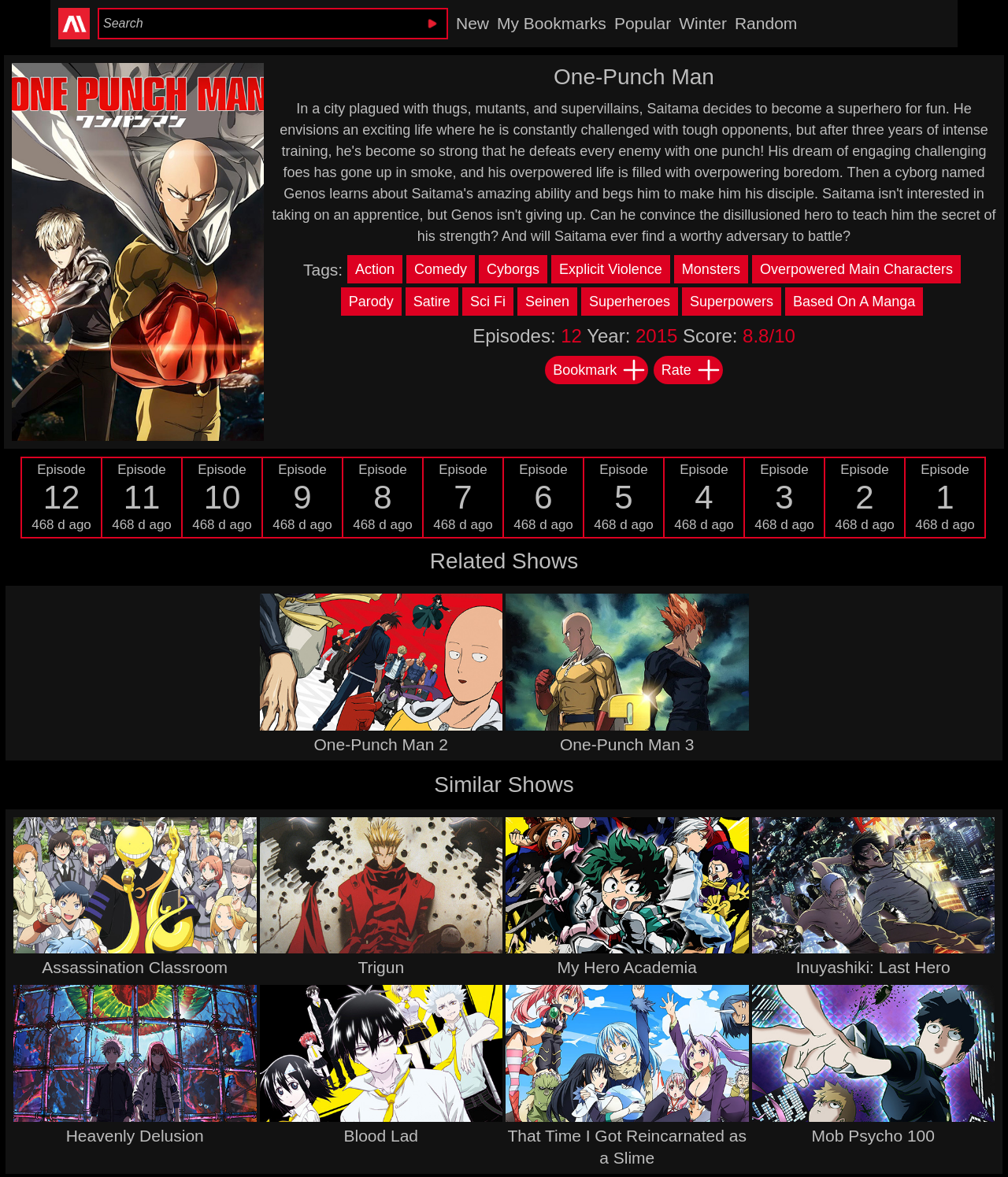Answer the question using only one word or a concise phrase: What is the score of this anime?

8.8/10